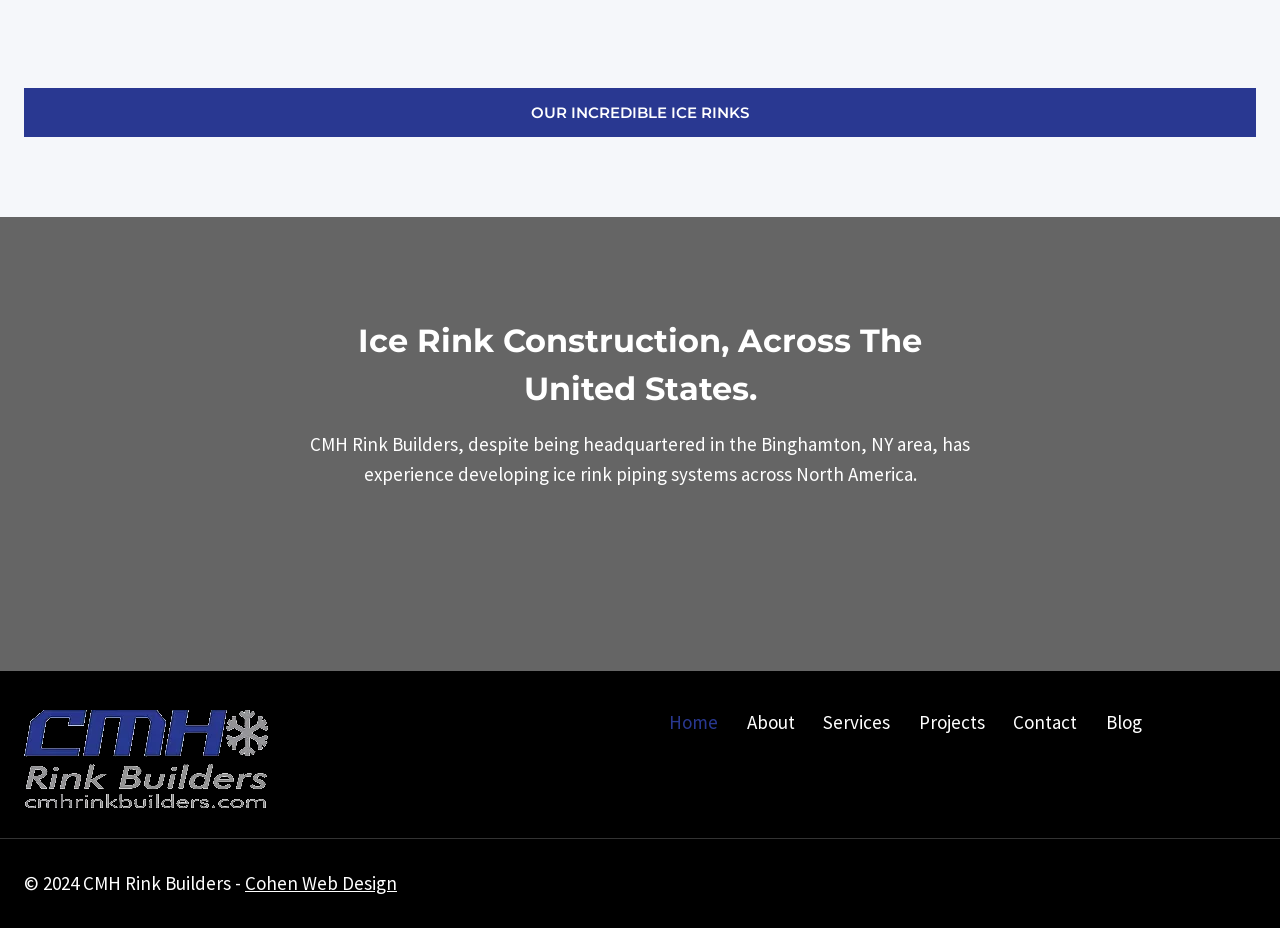Please provide the bounding box coordinate of the region that matches the element description: OUR INCREDIBLE ICE RINKS. Coordinates should be in the format (top-left x, top-left y, bottom-right x, bottom-right y) and all values should be between 0 and 1.

[0.019, 0.095, 0.981, 0.148]